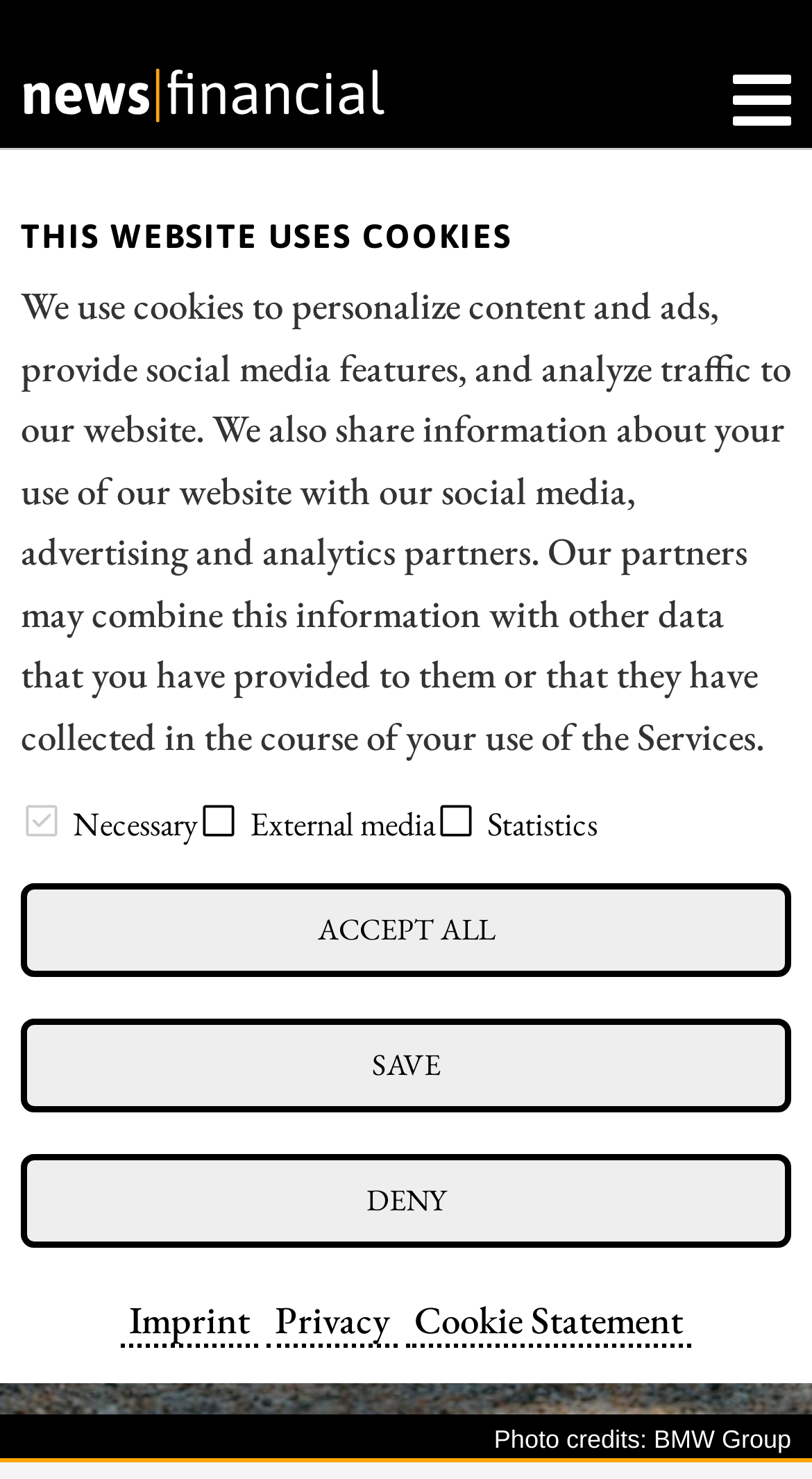What type of industries are mentioned on this webpage?
Use the image to give a comprehensive and detailed response to the question.

Upon examining the webpage, I found that there are four specific industries mentioned, which are MINING, TUNGSTEN, BIOTECHNOLOGY, and PHARMA. These industries are listed as separate categories, suggesting that the webpage is discussing or providing information related to these industries.